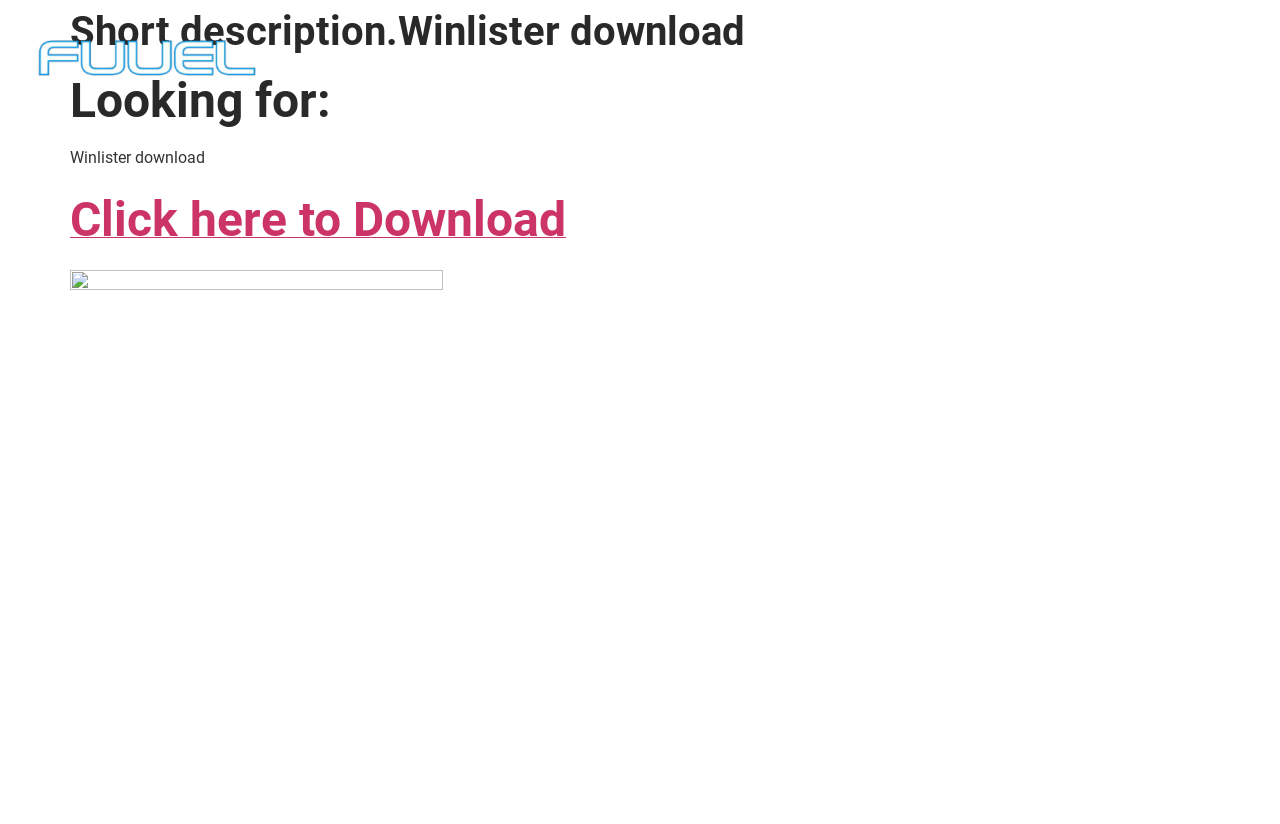Create a detailed narrative describing the layout and content of the webpage.

The webpage appears to be a download page for Winlister, with a focus on FUUEL. At the top, there are three links: "About Us", "Work With Us", and "Contact Us", aligned horizontally and spaced evenly apart. 

Below these links, there is a large header that spans almost the entire width of the page, containing the title "Short description.Winlister download". 

Underneath the header, there is a heading that reads "Looking for:". 

On the left side of the page, there is a prominent link that says "Click here to Download", which is likely the main call-to-action for the page. 

Adjacent to the download link, there is a small image, which is not described. 

Scattered throughout the page, there are several non-descriptive static text elements, likely used for spacing or formatting purposes.